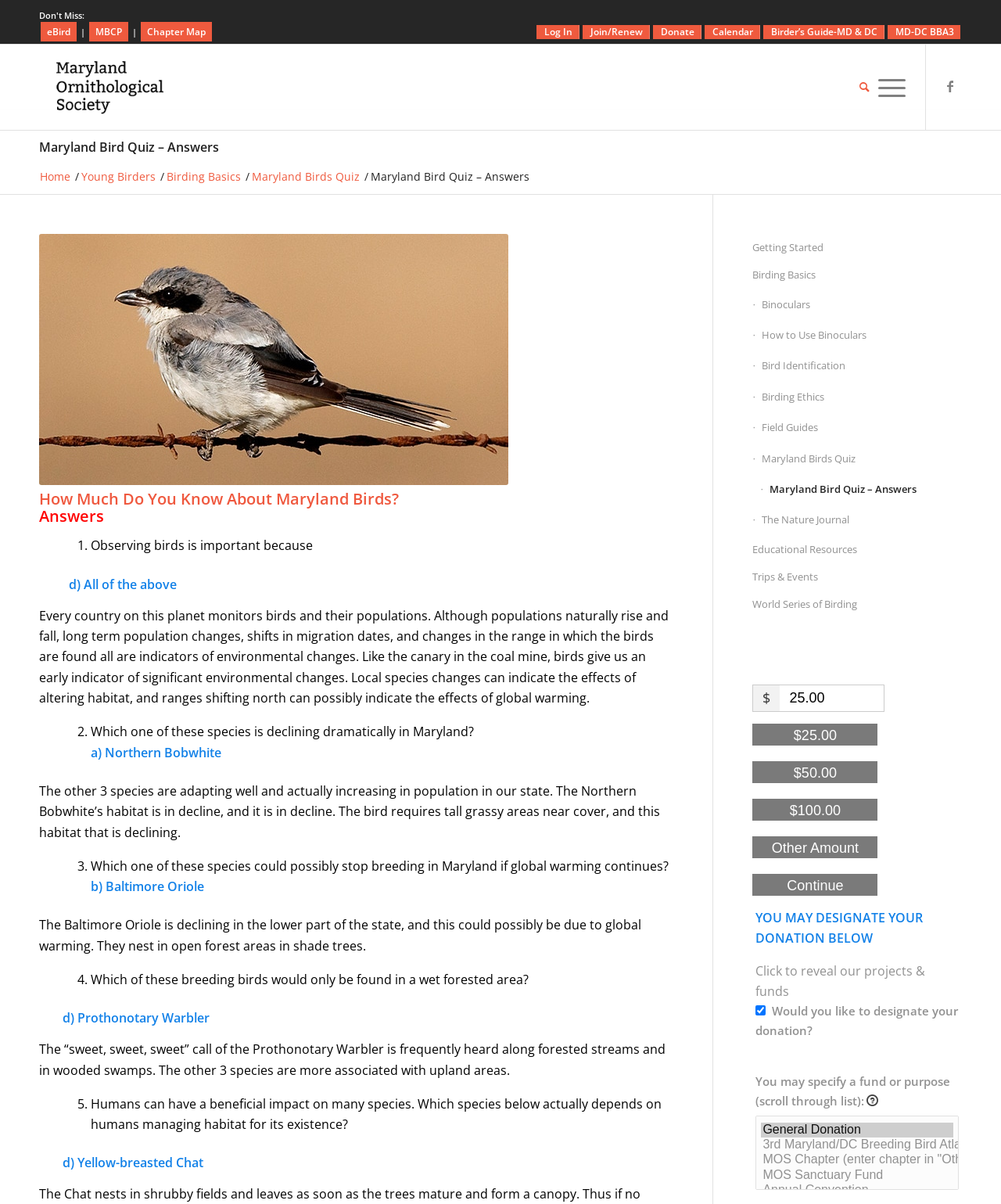Provide the bounding box coordinates for the UI element described in this sentence: "Birder’s Guide-MD & DC". The coordinates should be four float values between 0 and 1, i.e., [left, top, right, bottom].

[0.77, 0.016, 0.877, 0.036]